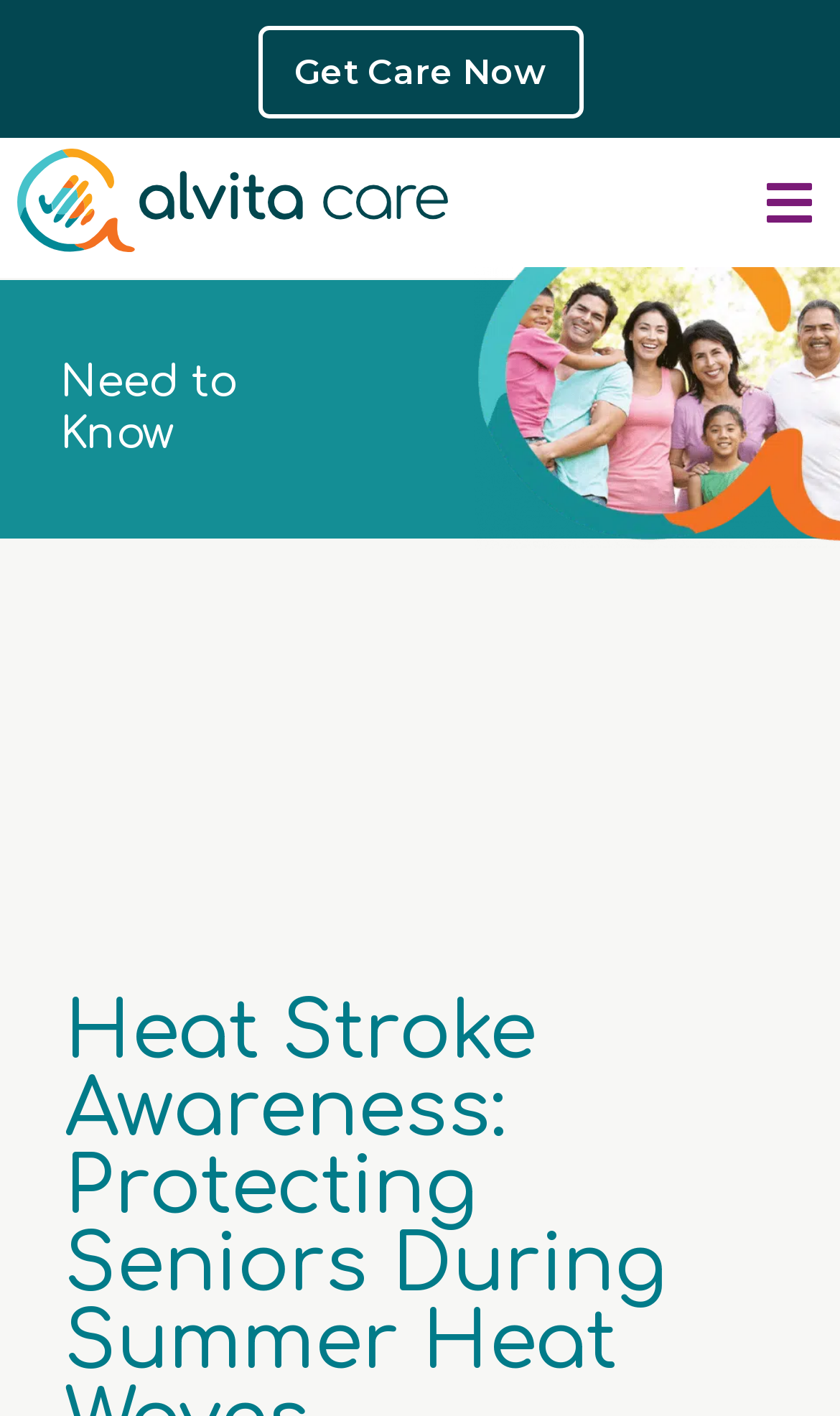Please extract the webpage's main title and generate its text content.

Need to Know